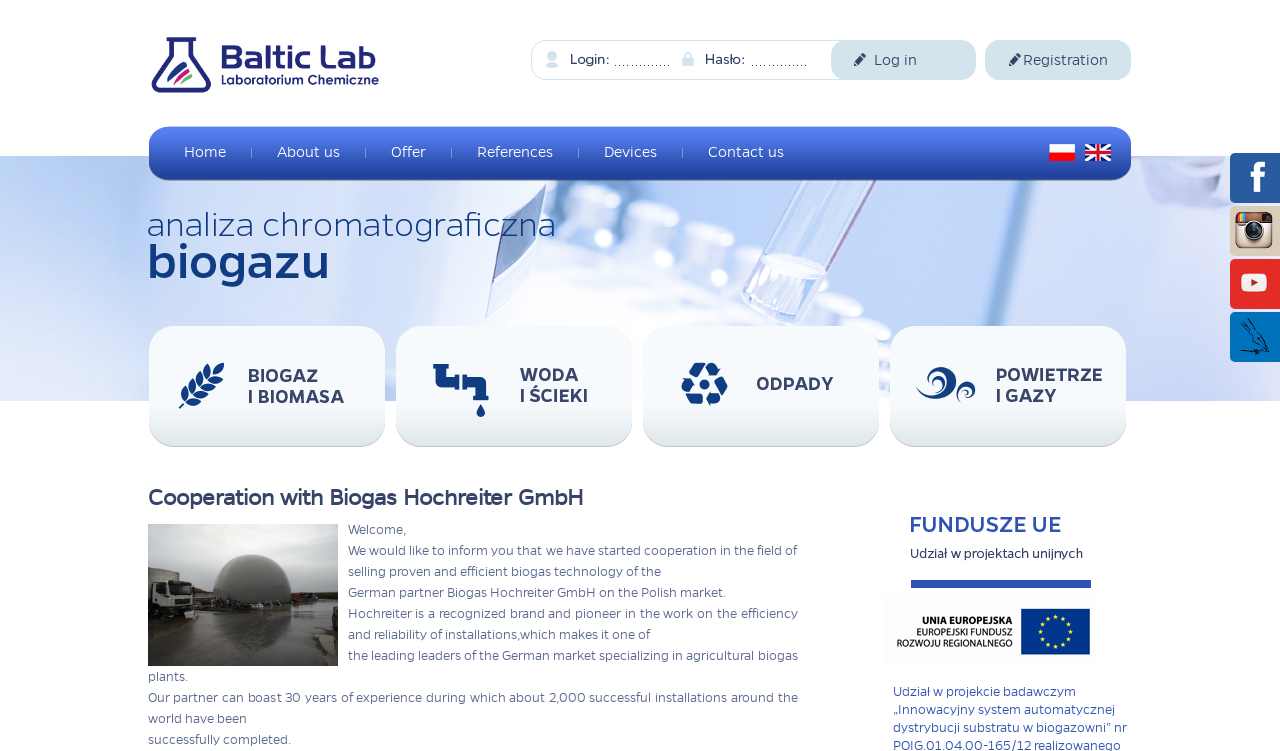Identify and extract the heading text of the webpage.

Cooperation with Biogas Hochreiter GmbH